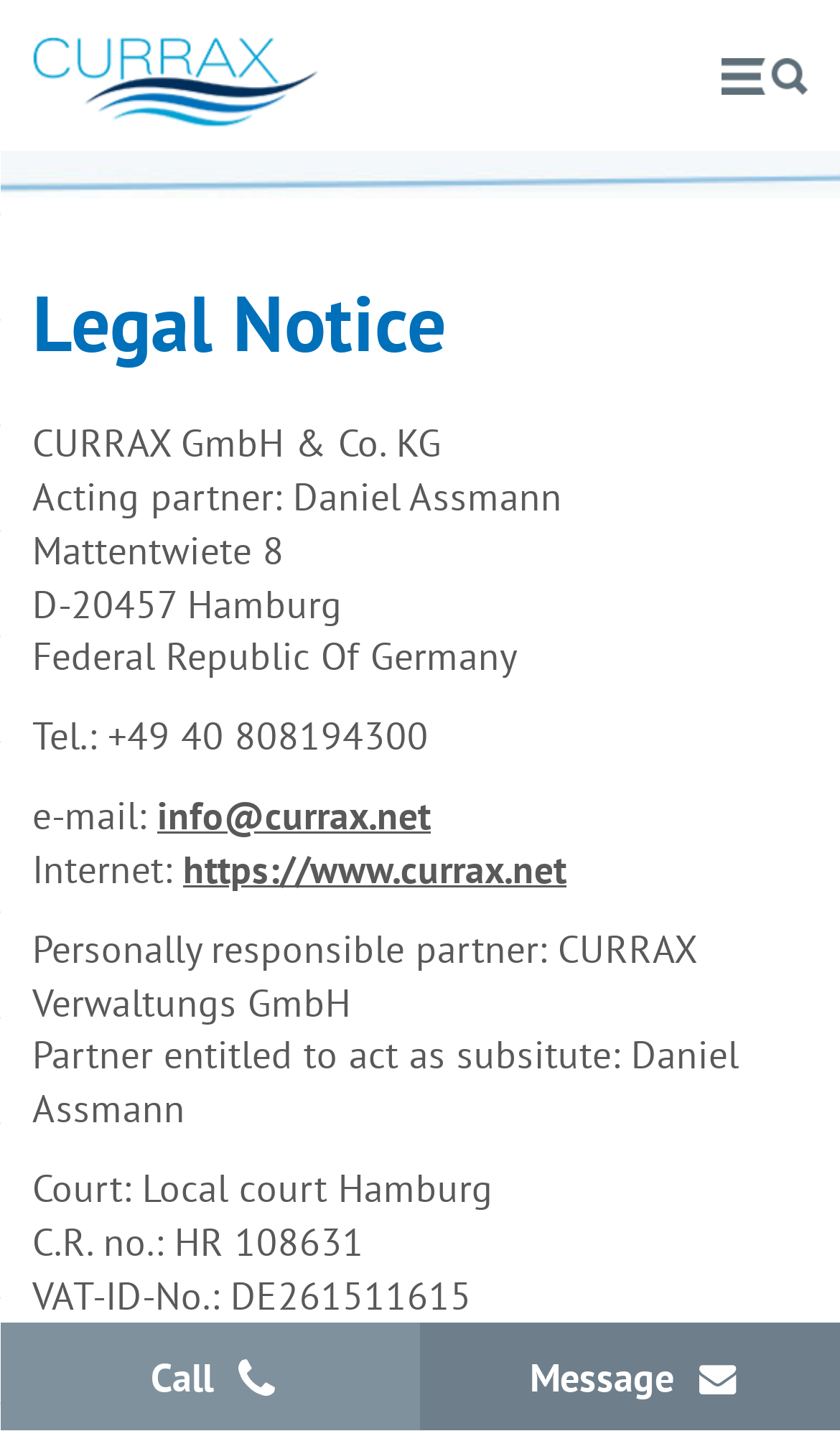Give the bounding box coordinates for the element described as: "https://www.currax.net".

[0.218, 0.59, 0.674, 0.624]